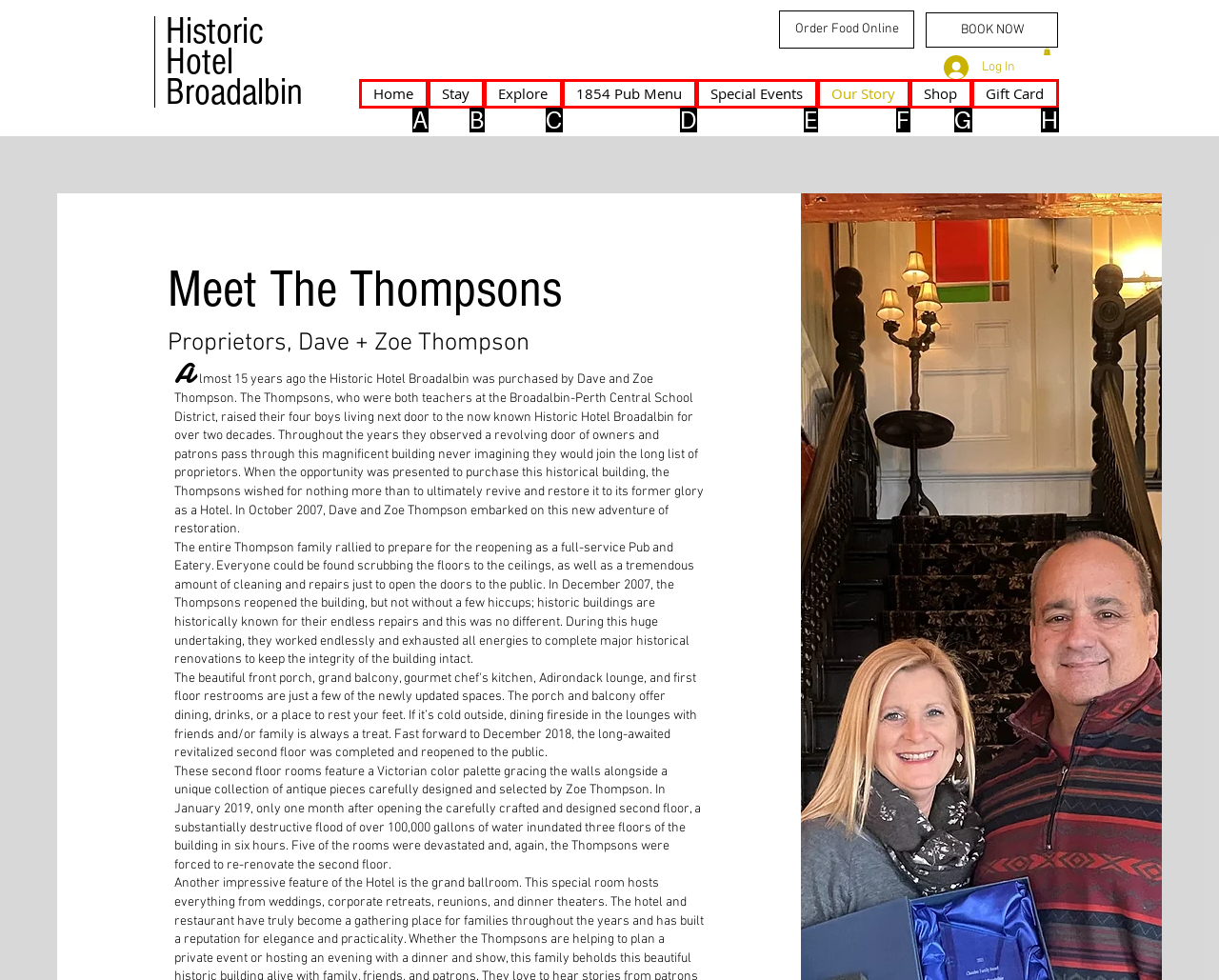Select the letter that corresponds to this element description: Gift Card
Answer with the letter of the correct option directly.

H